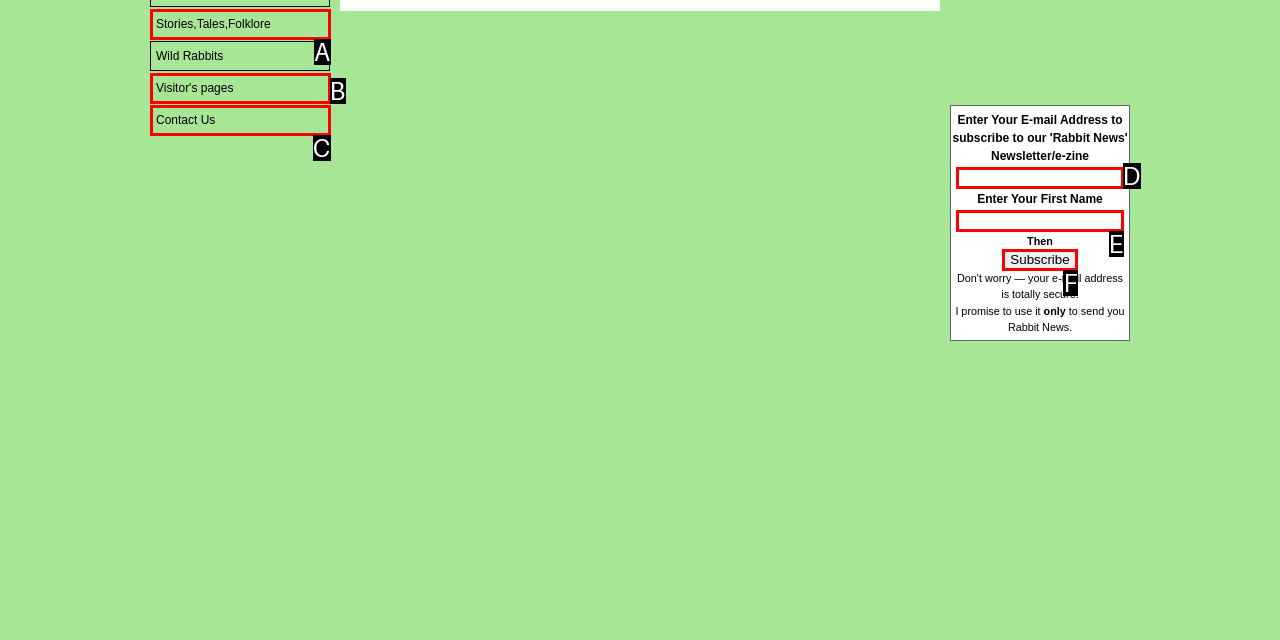Choose the HTML element that best fits the given description: Visitor's pages. Answer by stating the letter of the option.

B